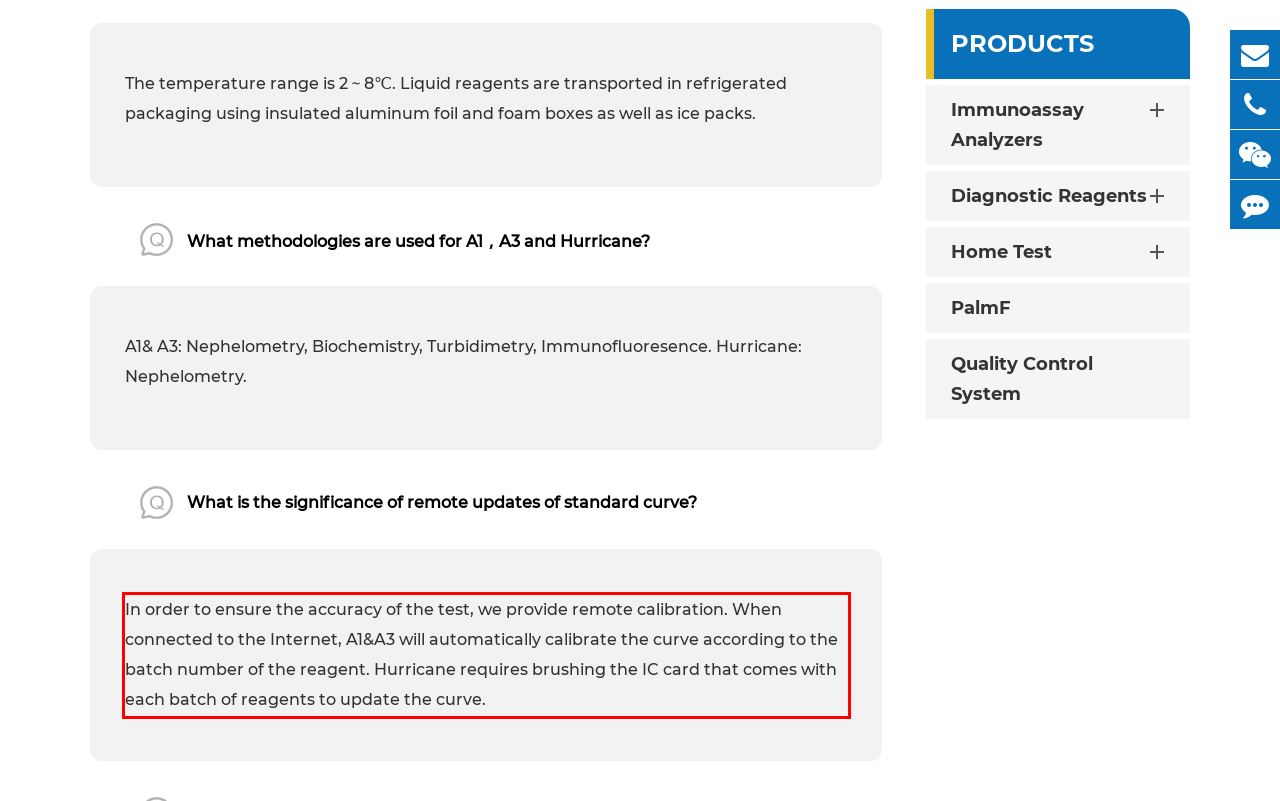Observe the screenshot of the webpage that includes a red rectangle bounding box. Conduct OCR on the content inside this red bounding box and generate the text.

In order to ensure the accuracy of the test, we provide remote calibration. When connected to the Internet, A1&A3 will automatically calibrate the curve according to the batch number of the reagent. Hurricane requires brushing the IC card that comes with each batch of reagents to update the curve.